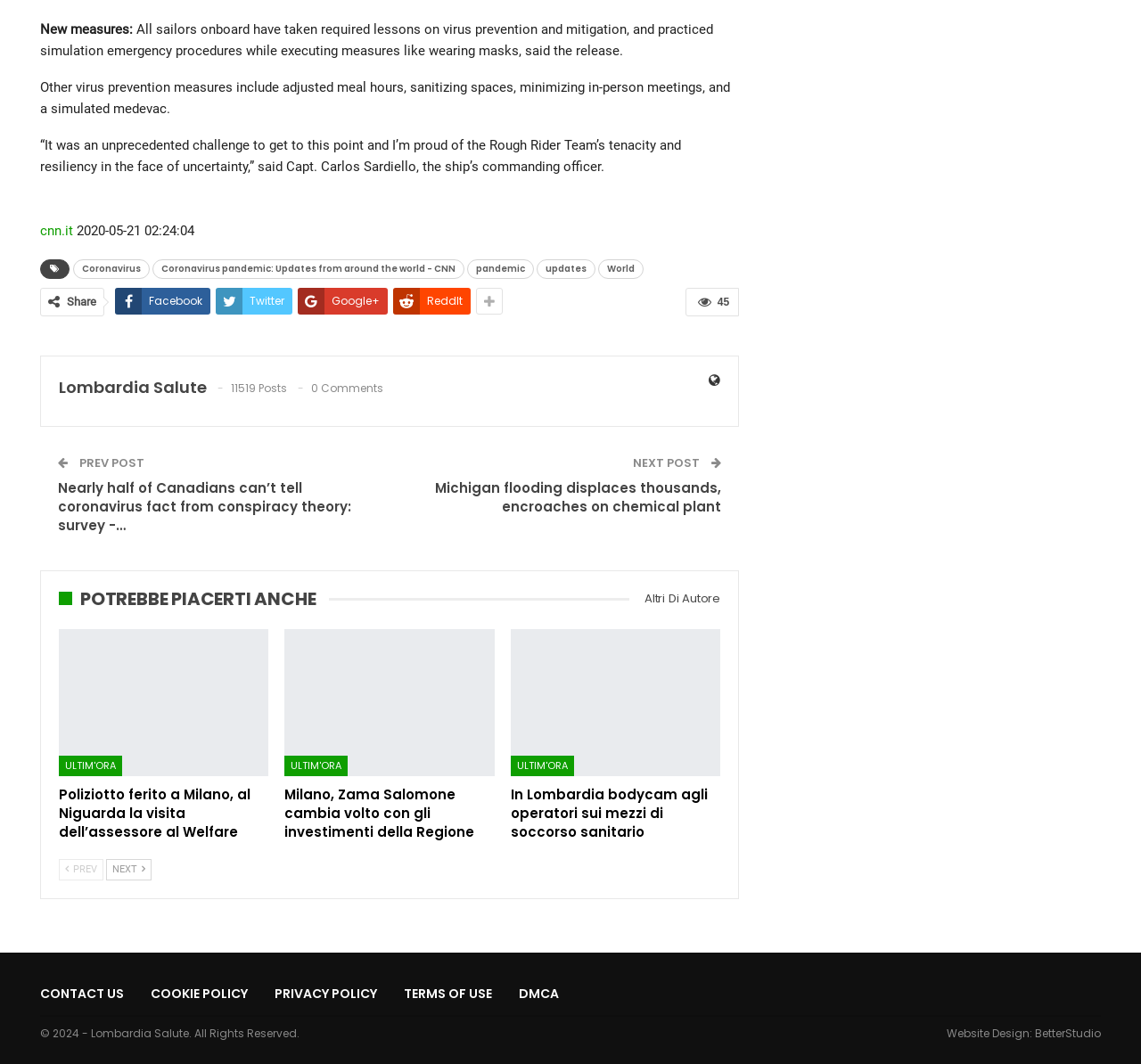Pinpoint the bounding box coordinates for the area that should be clicked to perform the following instruction: "Visit the 'Lombardia Salute' website".

[0.052, 0.354, 0.181, 0.374]